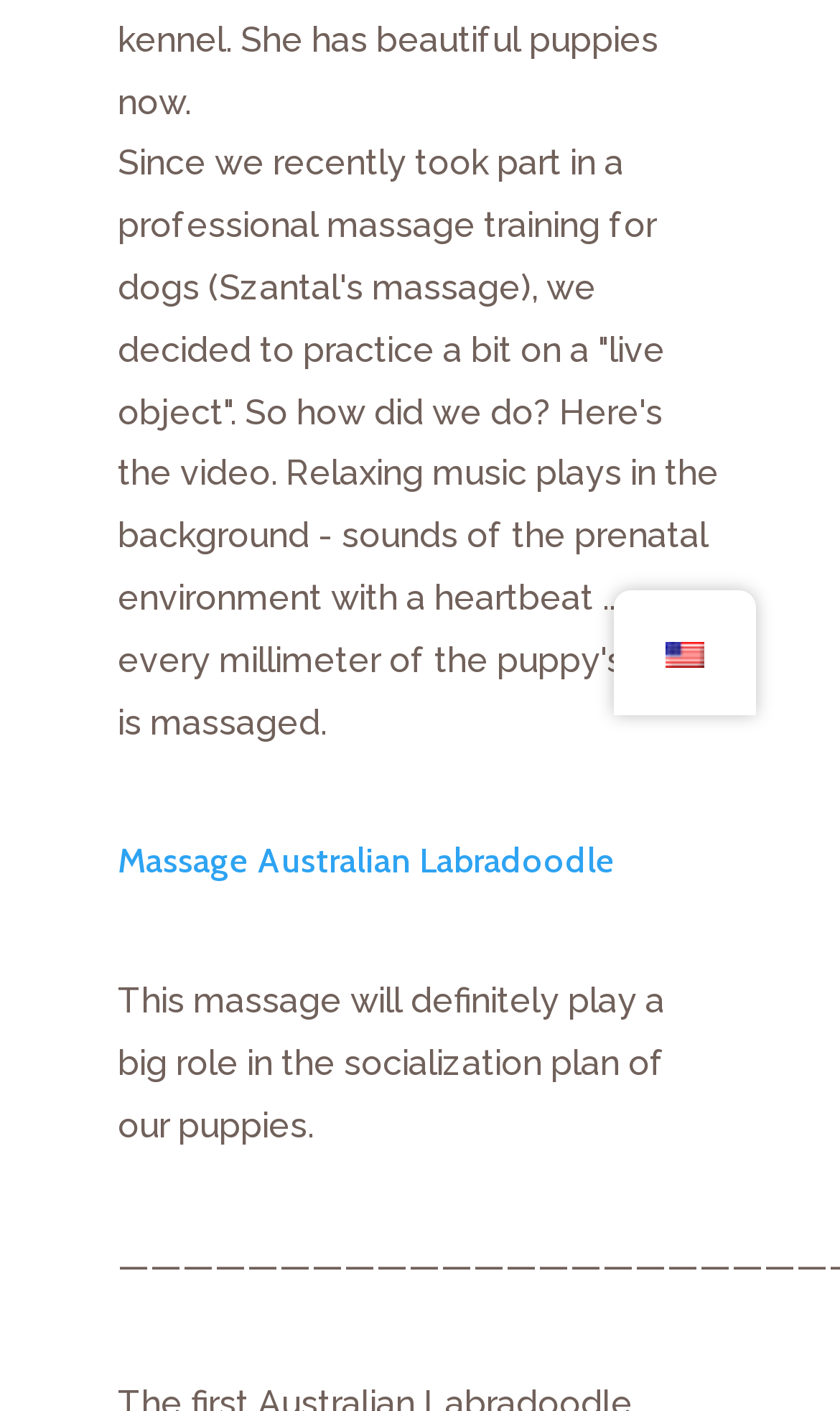Using the description "Massage Australian Labradoodle", locate and provide the bounding box of the UI element.

[0.14, 0.596, 0.732, 0.625]